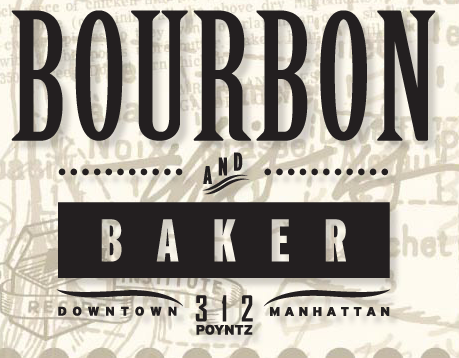Please give a succinct answer using a single word or phrase:
Where is the establishment located?

Downtown Manhattan, KS